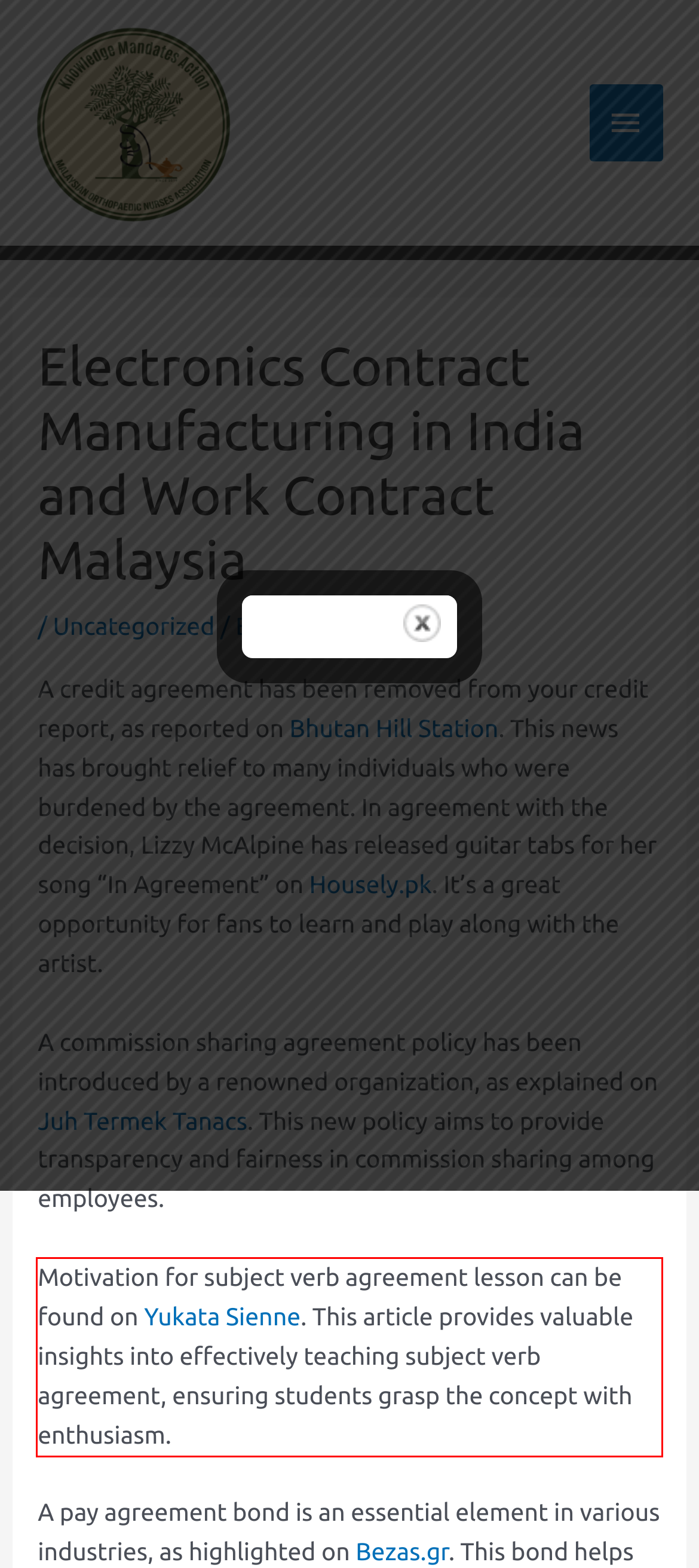Within the screenshot of the webpage, there is a red rectangle. Please recognize and generate the text content inside this red bounding box.

Motivation for subject verb agreement lesson can be found on Yukata Sienne. This article provides valuable insights into effectively teaching subject verb agreement, ensuring students grasp the concept with enthusiasm.